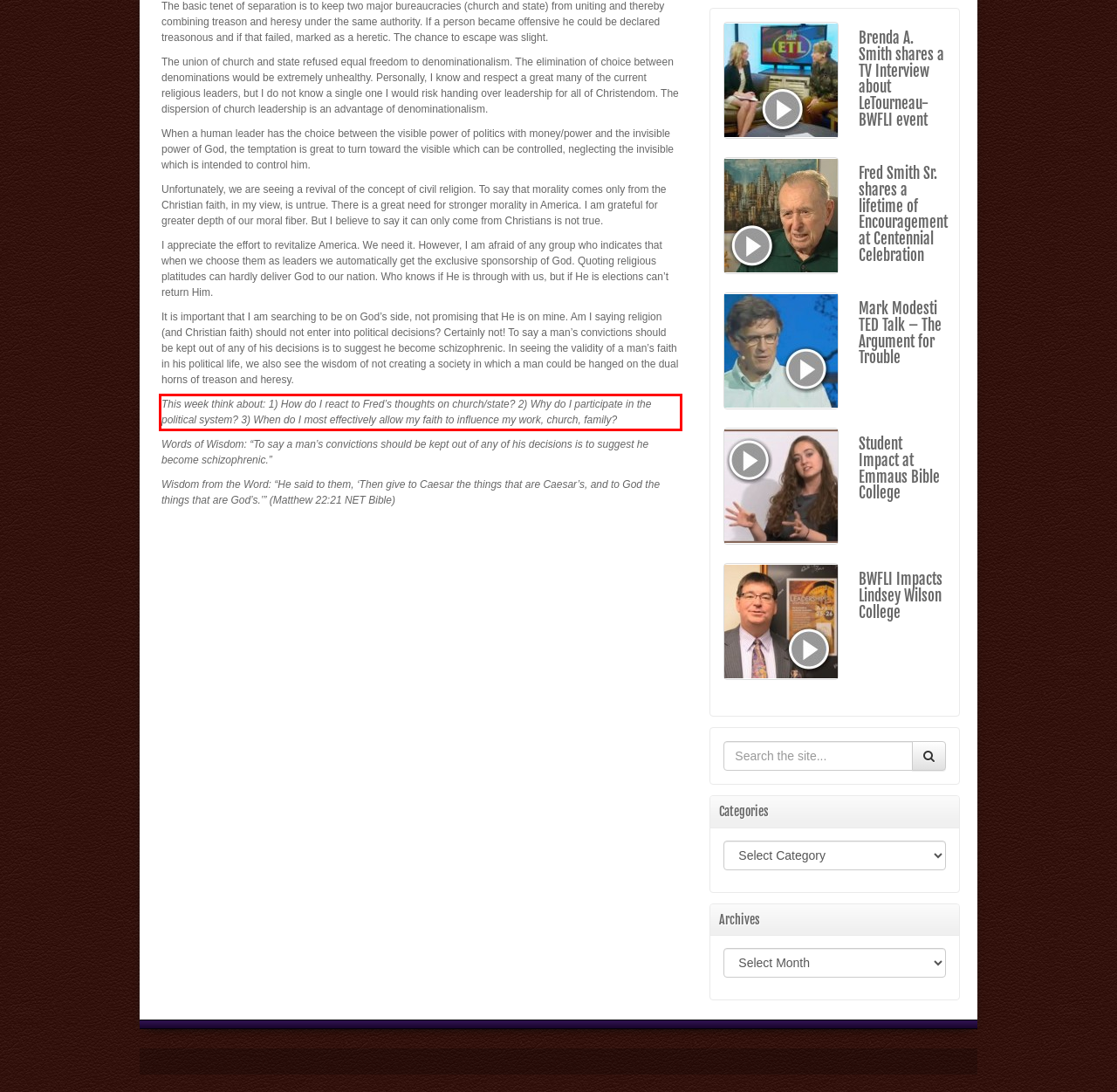Please perform OCR on the text within the red rectangle in the webpage screenshot and return the text content.

This week think about: 1) How do I react to Fred’s thoughts on church/state? 2) Why do I participate in the political system? 3) When do I most effectively allow my faith to influence my work, church, family?